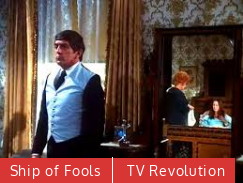Observe the image and answer the following question in detail: What is written on the left side of the image?

The image is accompanied by text labels at the bottom, with 'Ship of Fools' written on the left side, indicating the title of the classic television series depicted in the scene, and 'TV Revolution' on the right side, suggesting the potential discussions or analyses surrounding these series in the context of television history and evolution.